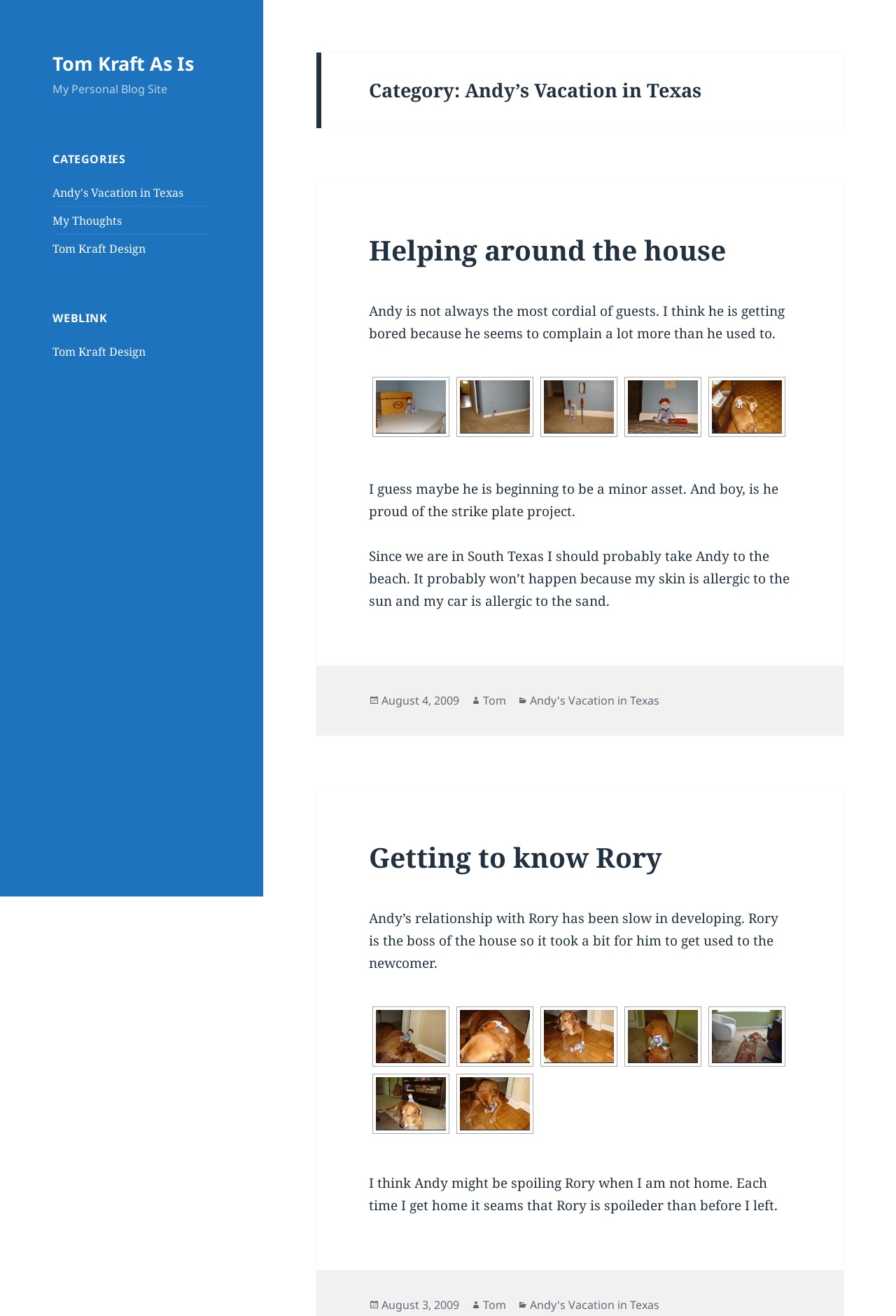Locate the bounding box coordinates of the clickable area needed to fulfill the instruction: "View Doxycycline image".

None